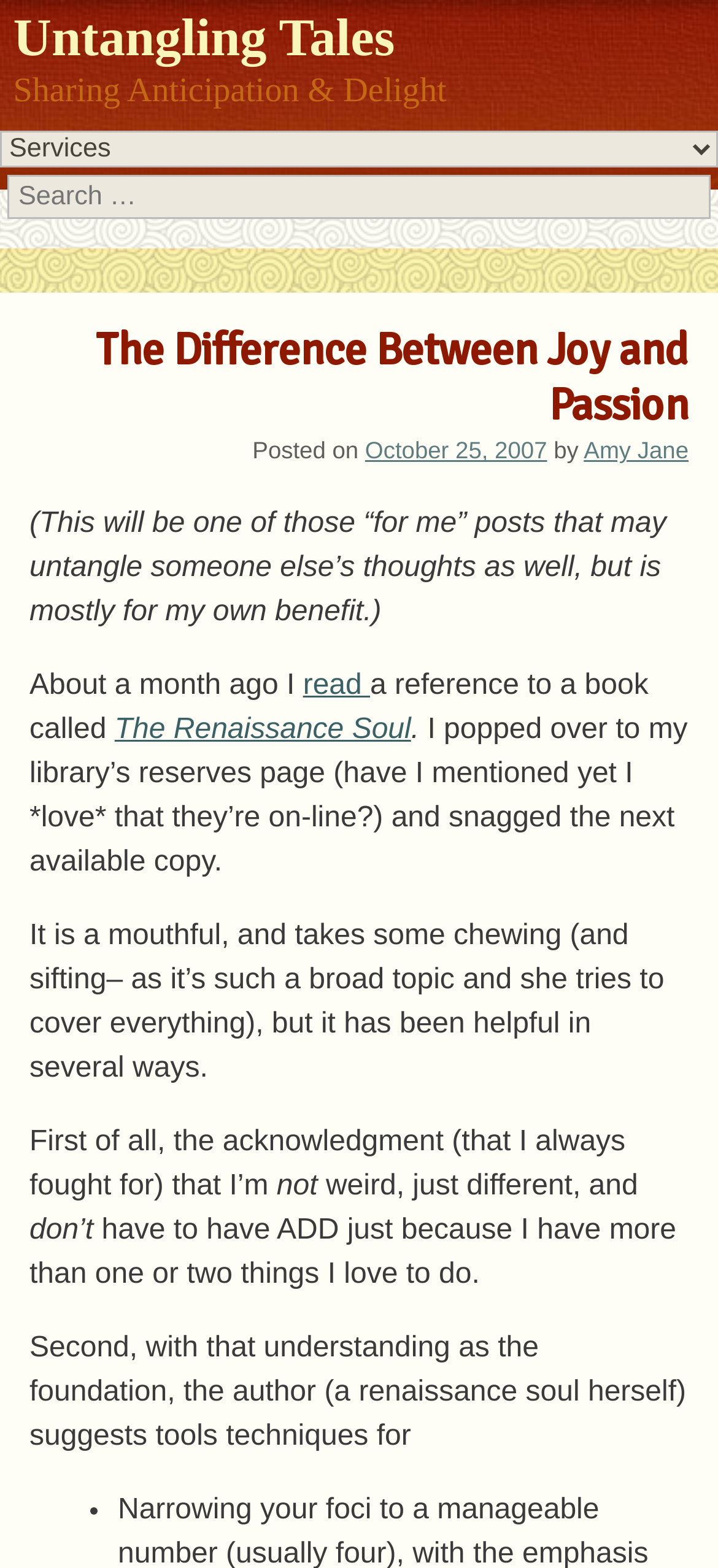What is the purpose of the post?
Examine the image closely and answer the question with as much detail as possible.

I found the purpose of the post by reading the text '(This will be one of those “for me” posts that may untangle someone else’s thoughts as well, but is mostly for my own benefit.)' which indicates that the post is primarily for the author's own benefit.